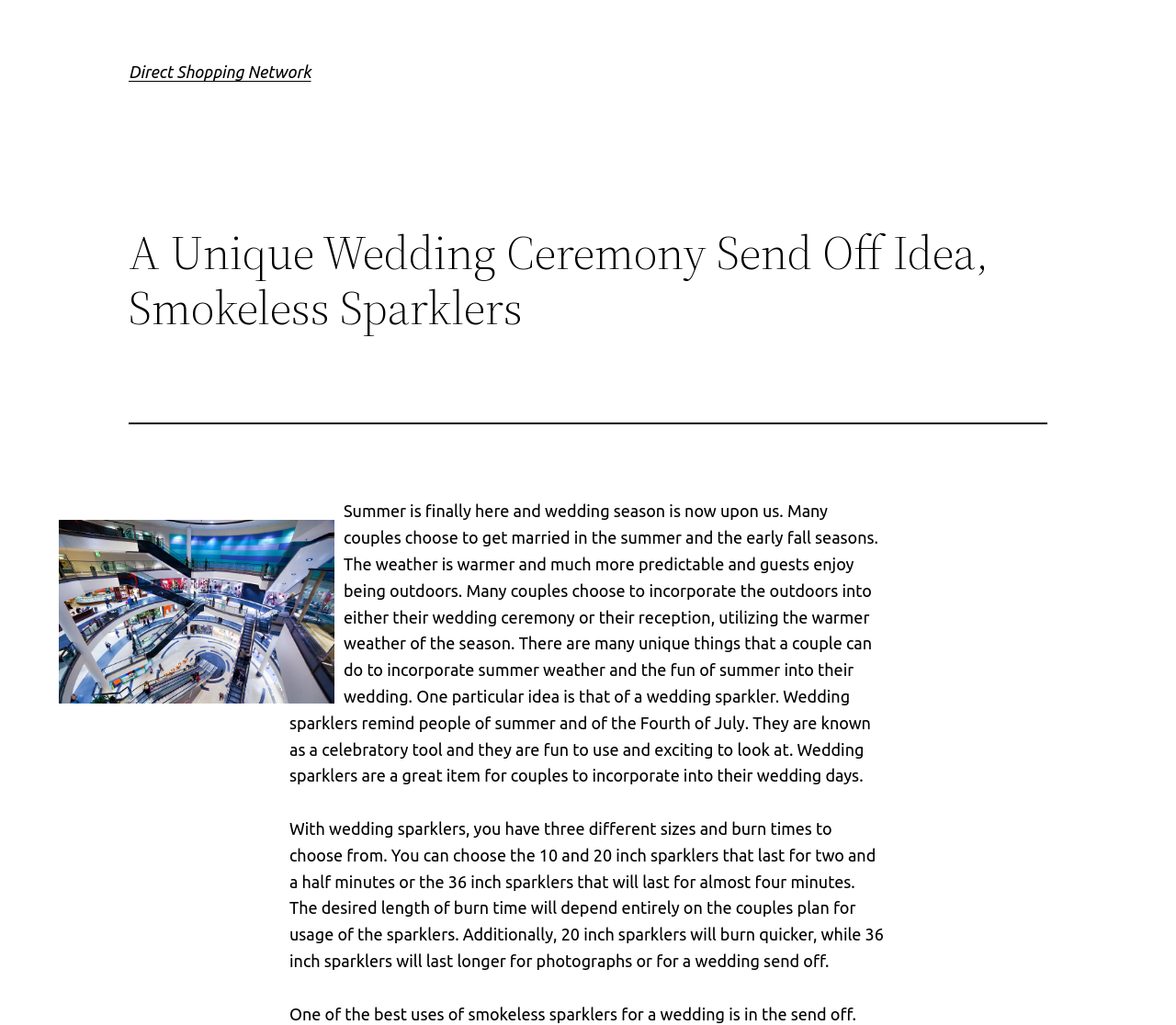What is the main topic of this webpage?
Your answer should be a single word or phrase derived from the screenshot.

Wedding sparklers